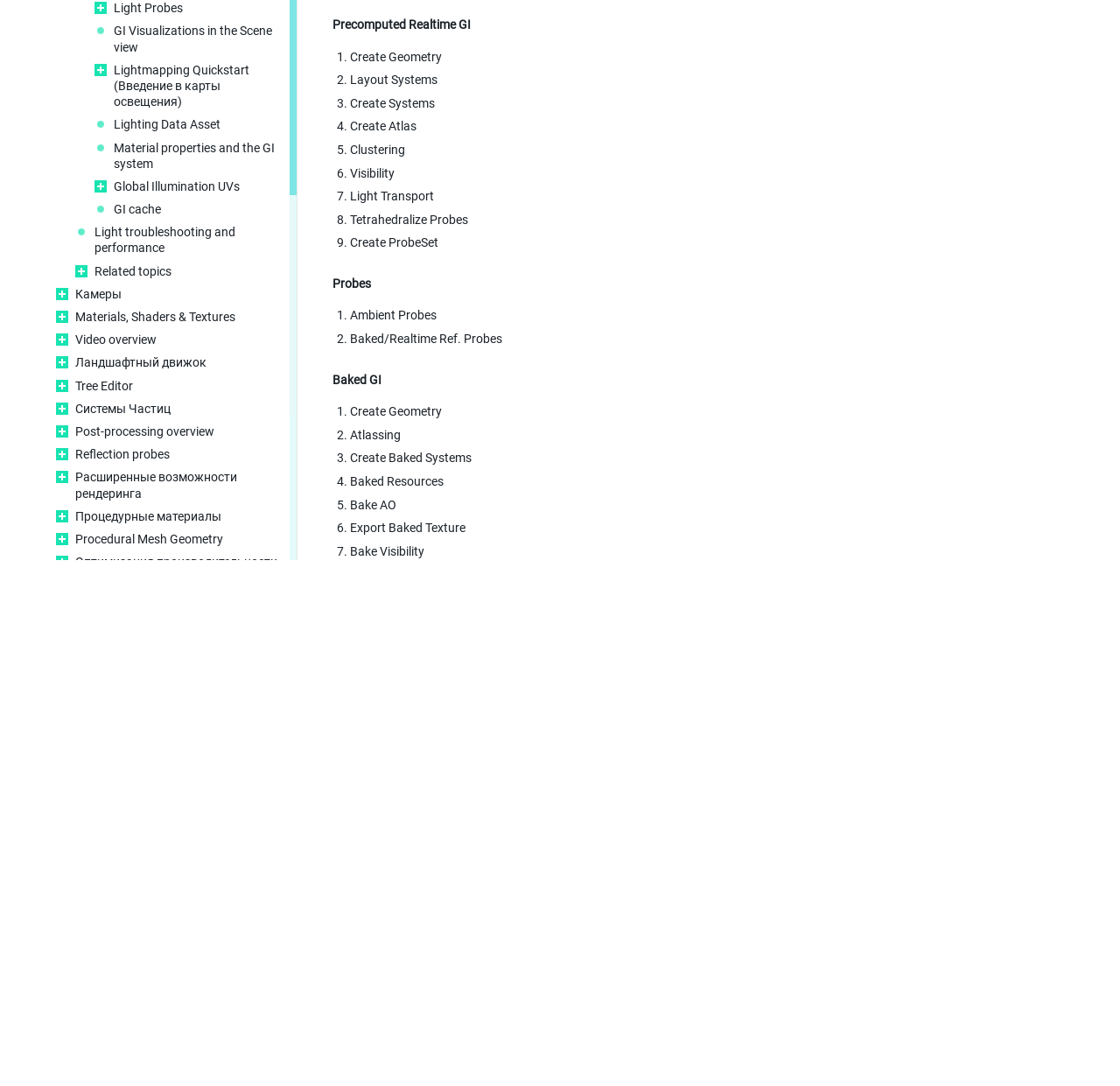From the webpage screenshot, identify the region described by Unity Services. Provide the bounding box coordinates as (top-left x, top-left y, bottom-right x, bottom-right y), with each value being a floating point number between 0 and 1.

[0.033, 0.814, 0.249, 0.828]